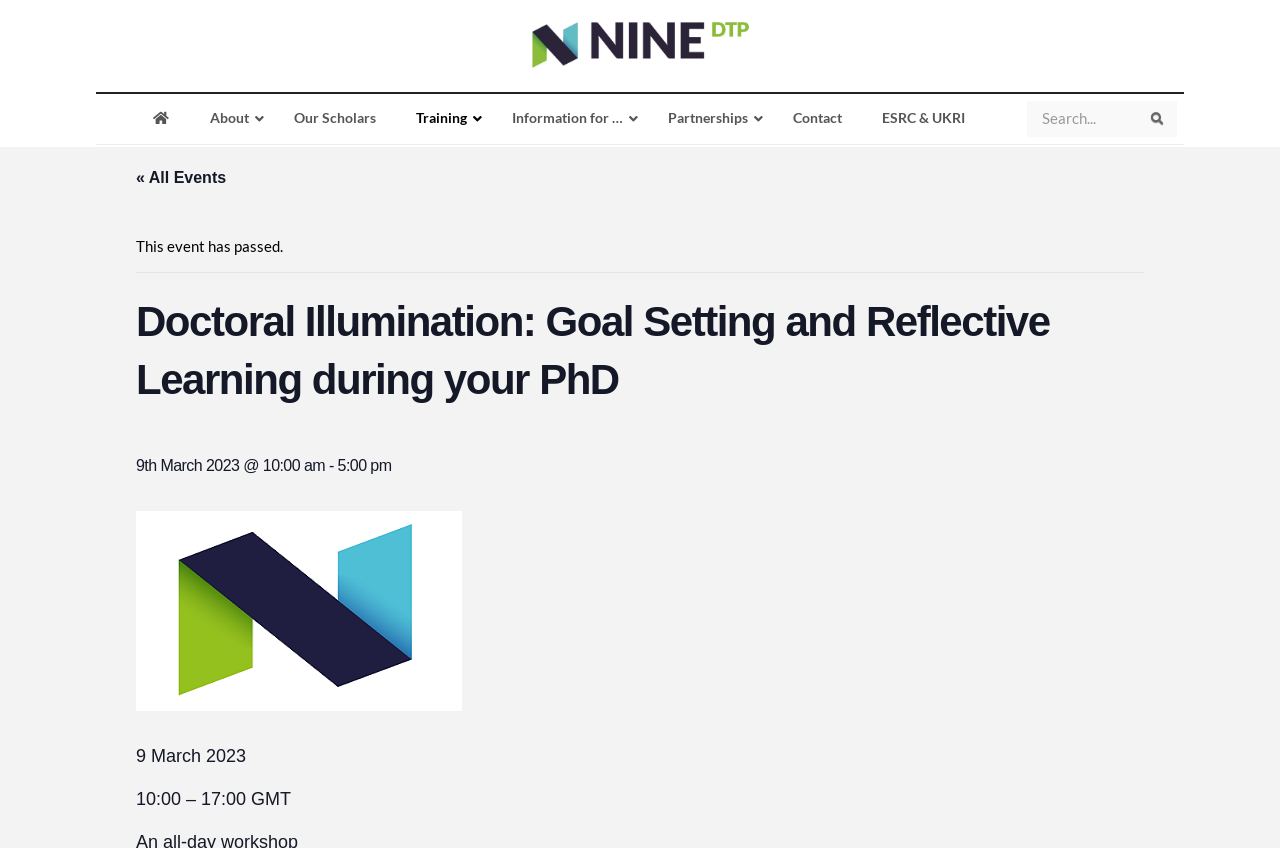Locate the bounding box coordinates of the item that should be clicked to fulfill the instruction: "Contact us".

[0.604, 0.111, 0.673, 0.168]